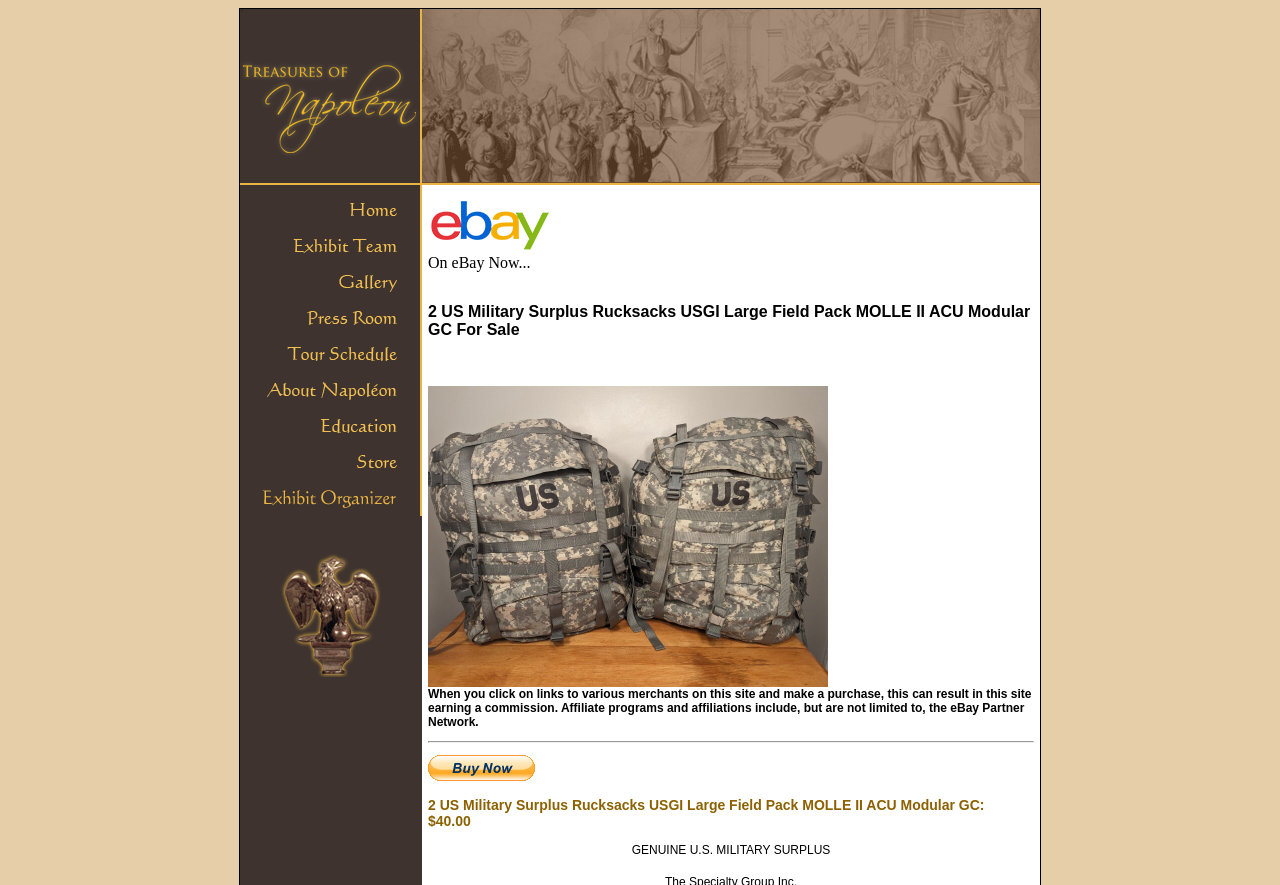What is the type of military surplus?
Use the information from the image to give a detailed answer to the question.

I found the answer by looking at the static text element with the text 'GENUINE U.S. MILITARY SURPLUS' which is likely to be the type of military surplus.